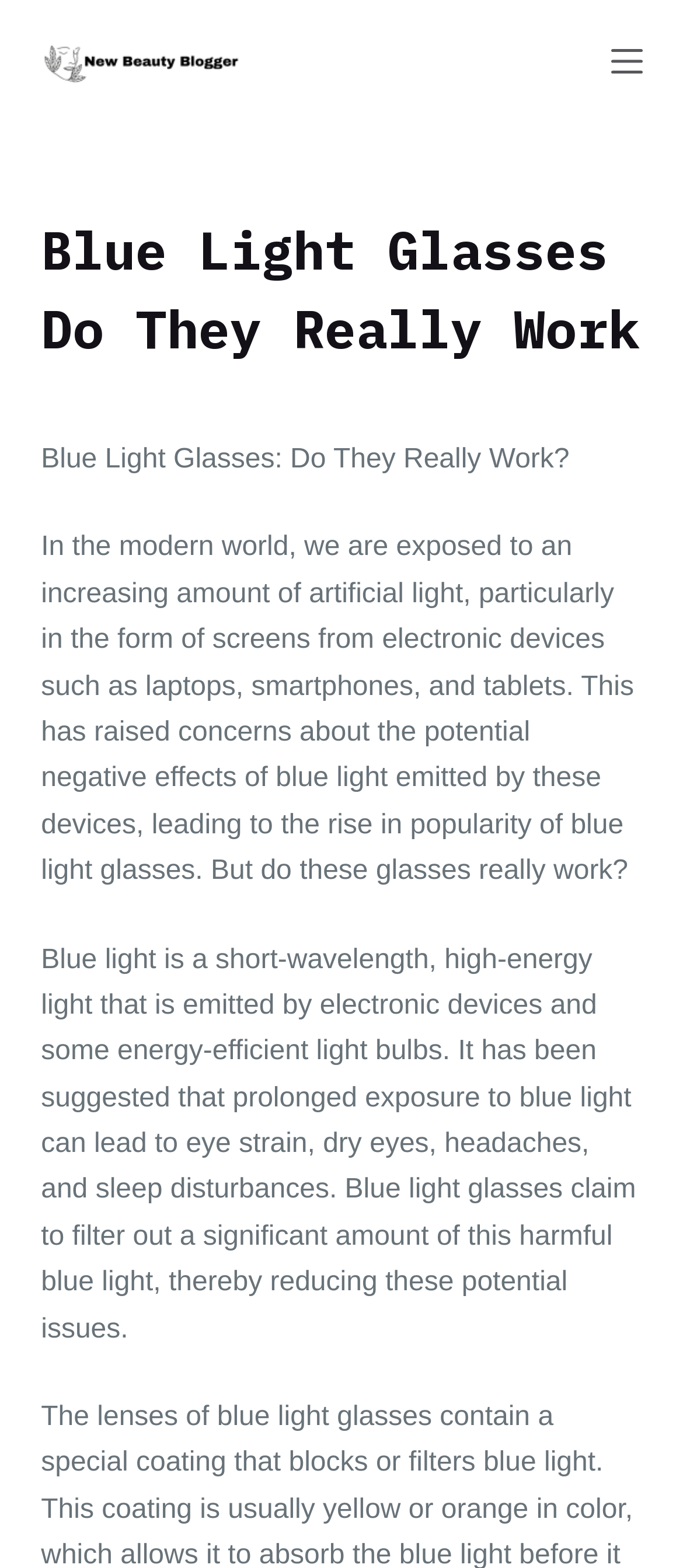What do blue light glasses claim to do?
Please answer the question with a detailed response using the information from the screenshot.

According to the webpage, blue light glasses claim to filter out a significant amount of harmful blue light, thereby reducing the potential issues associated with blue light exposure. This is mentioned in the third paragraph, which explains the purpose of blue light glasses.